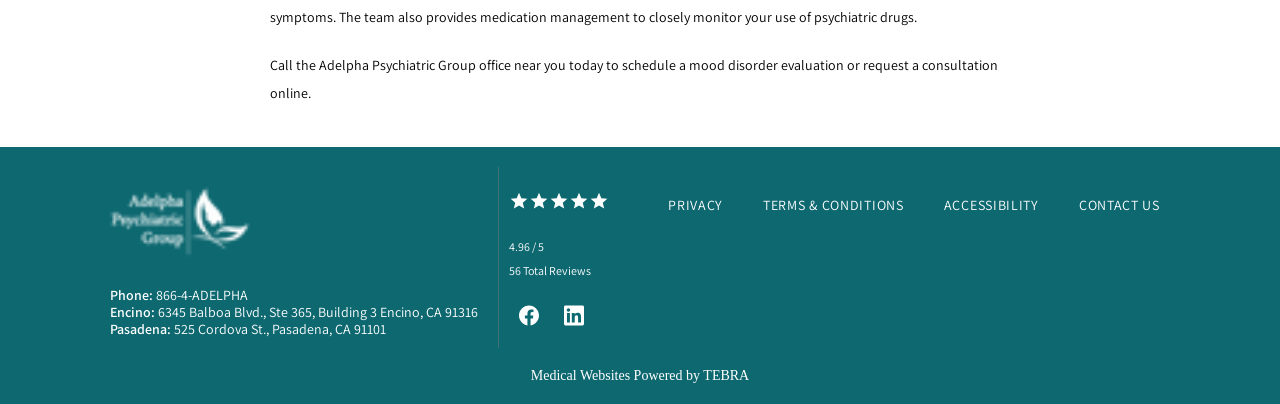Utilize the details in the image to thoroughly answer the following question: What are the social media platforms linked on the webpage?

The social media platforms can be found in the link elements with the text 'Facebook icon' and 'LinkedIn icon' which are located below the rating and total number of reviews.